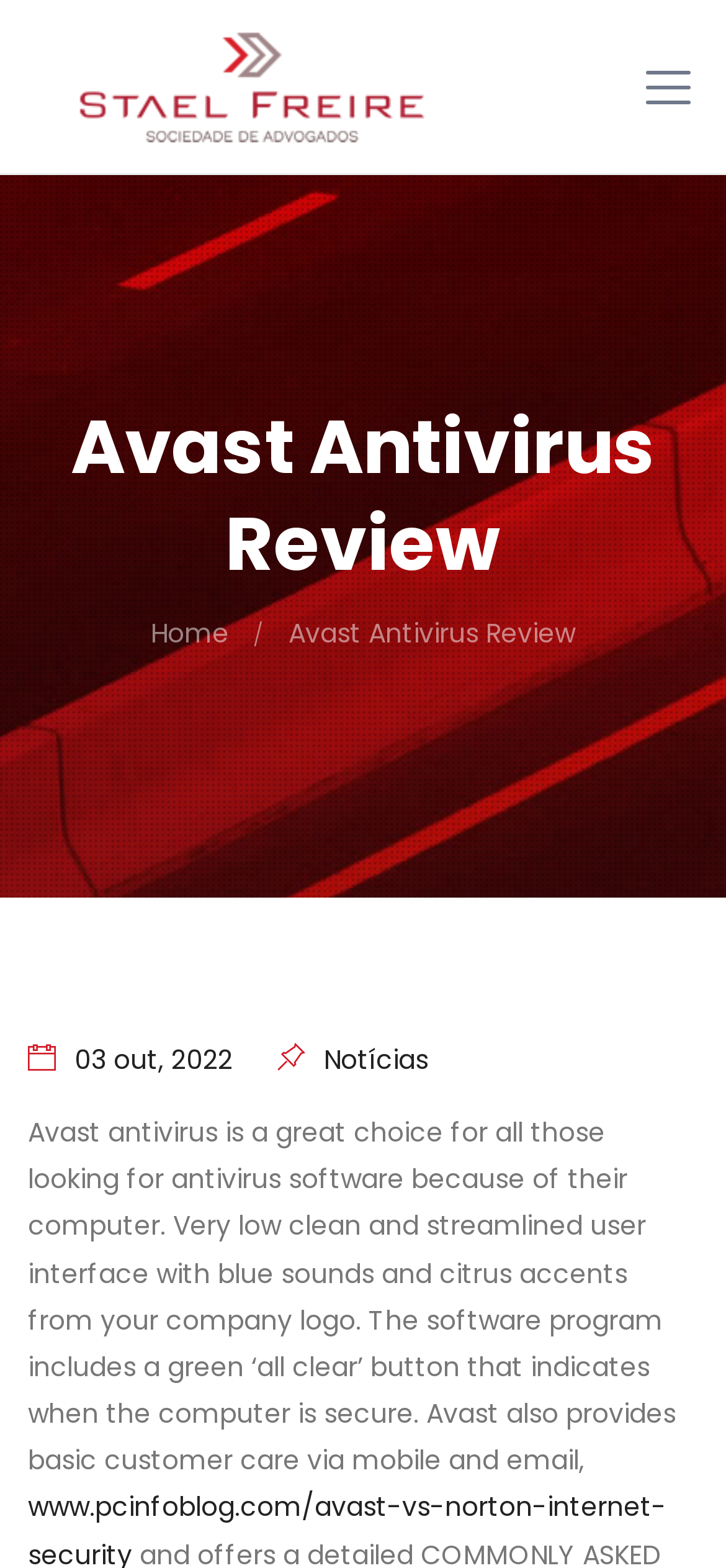How many links are in the top navigation bar?
Please answer the question with a detailed response using the information from the screenshot.

The top navigation bar contains two links, 'Home' and 'Avast Antivirus Review', which can be found by examining the bounding box coordinates of the links.